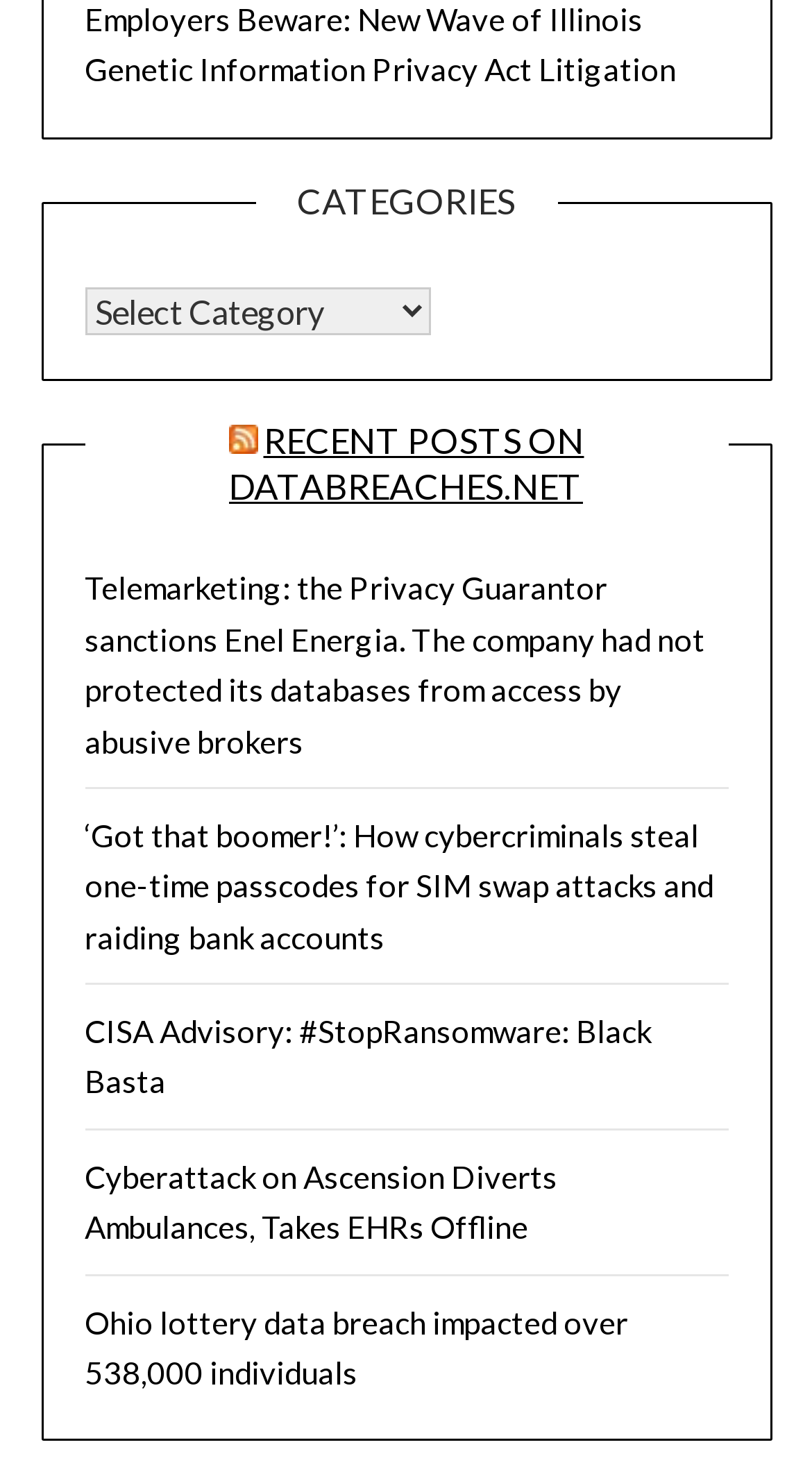Please respond in a single word or phrase: 
Is there an RSS feed available?

Yes